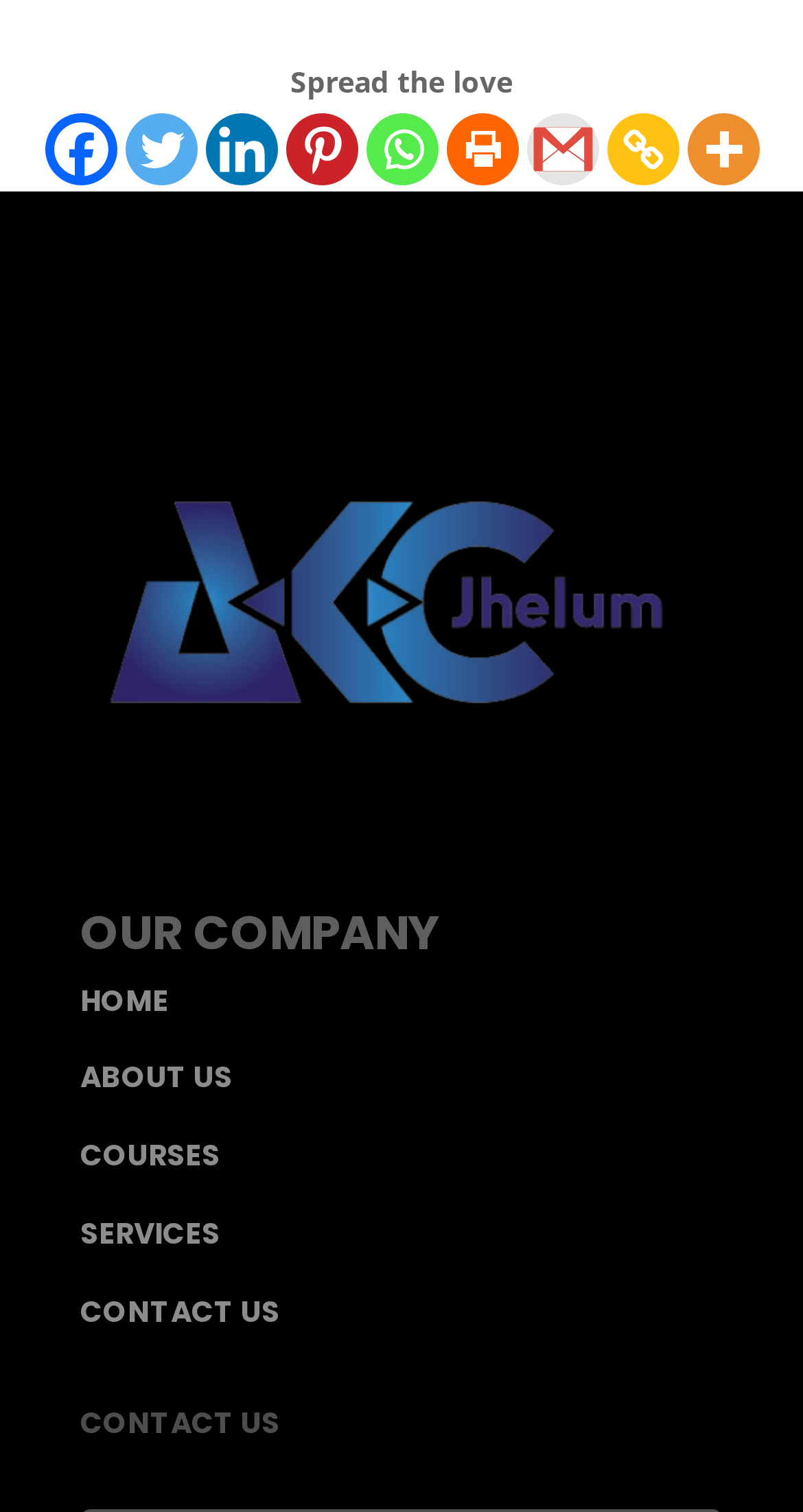What is the last menu item in the navigation bar?
From the image, respond using a single word or phrase.

CONTACT US